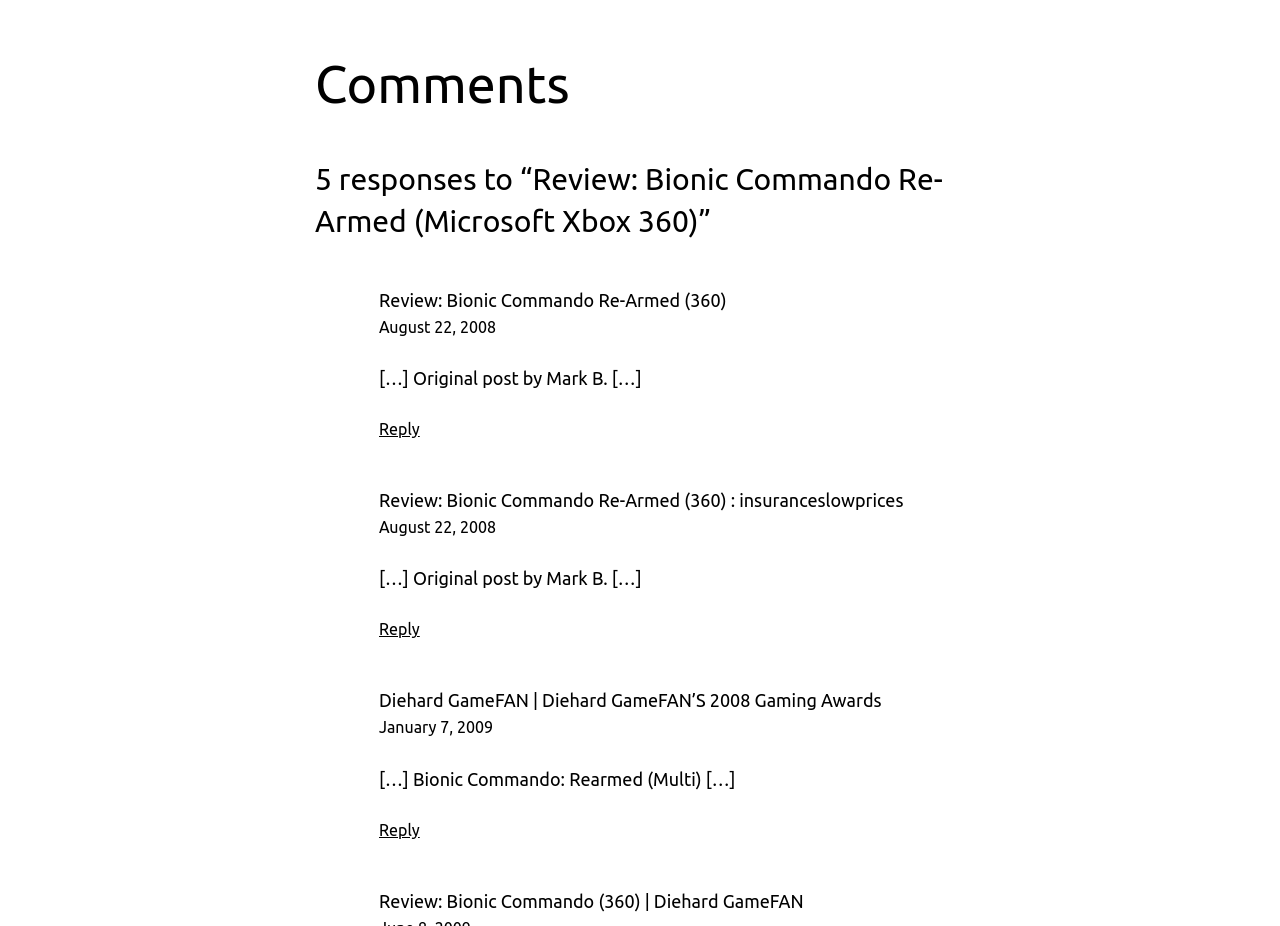Who is the original poster of the review?
Use the image to answer the question with a single word or phrase.

Mark B.